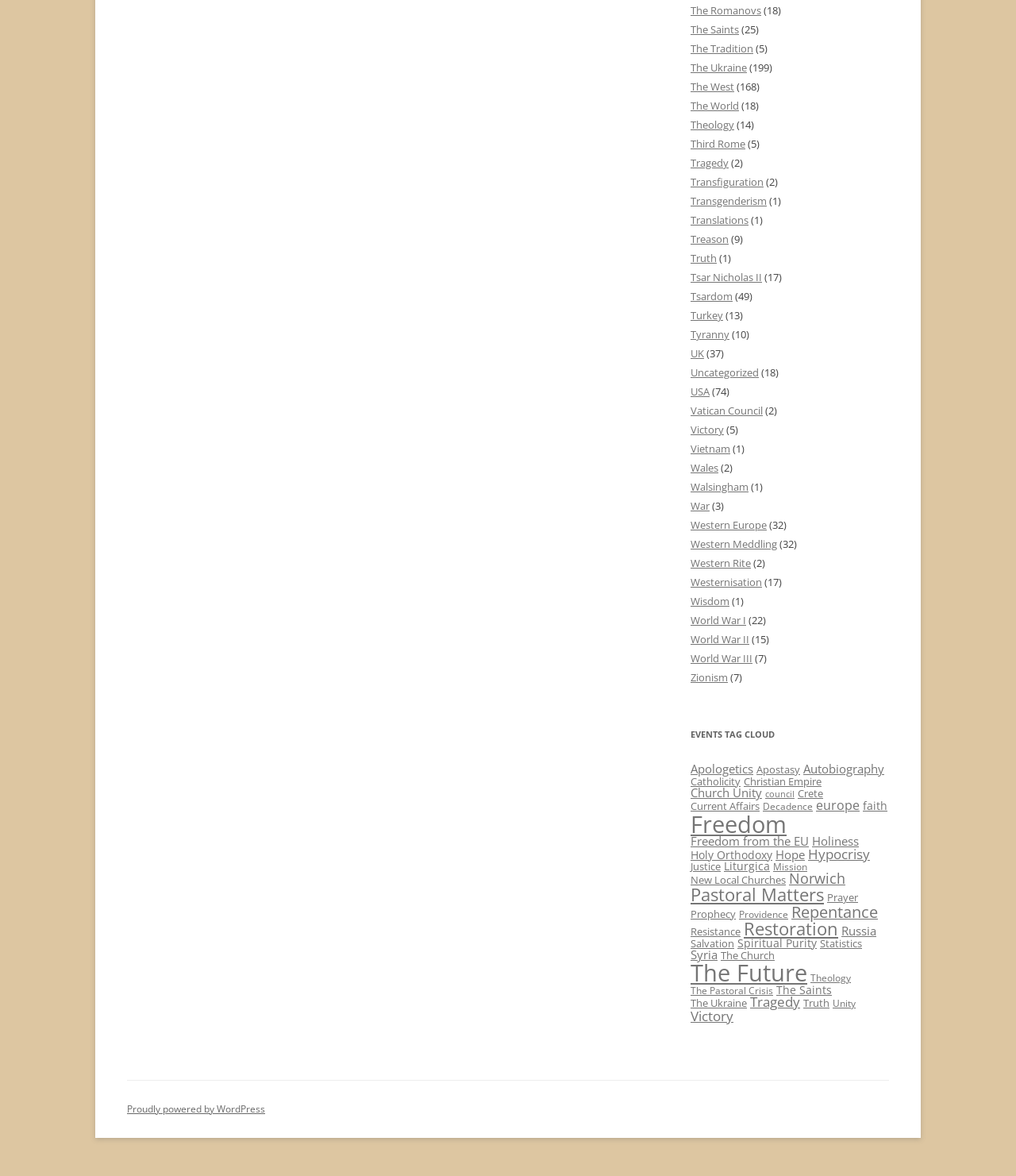Analyze the image and deliver a detailed answer to the question: What is the category of the event tag 'Tsar Nicholas II'?

Based on the context of the webpage and the other event tags listed, I can infer that the event tag 'Tsar Nicholas II' is related to historical events or figures, suggesting that its category is History.